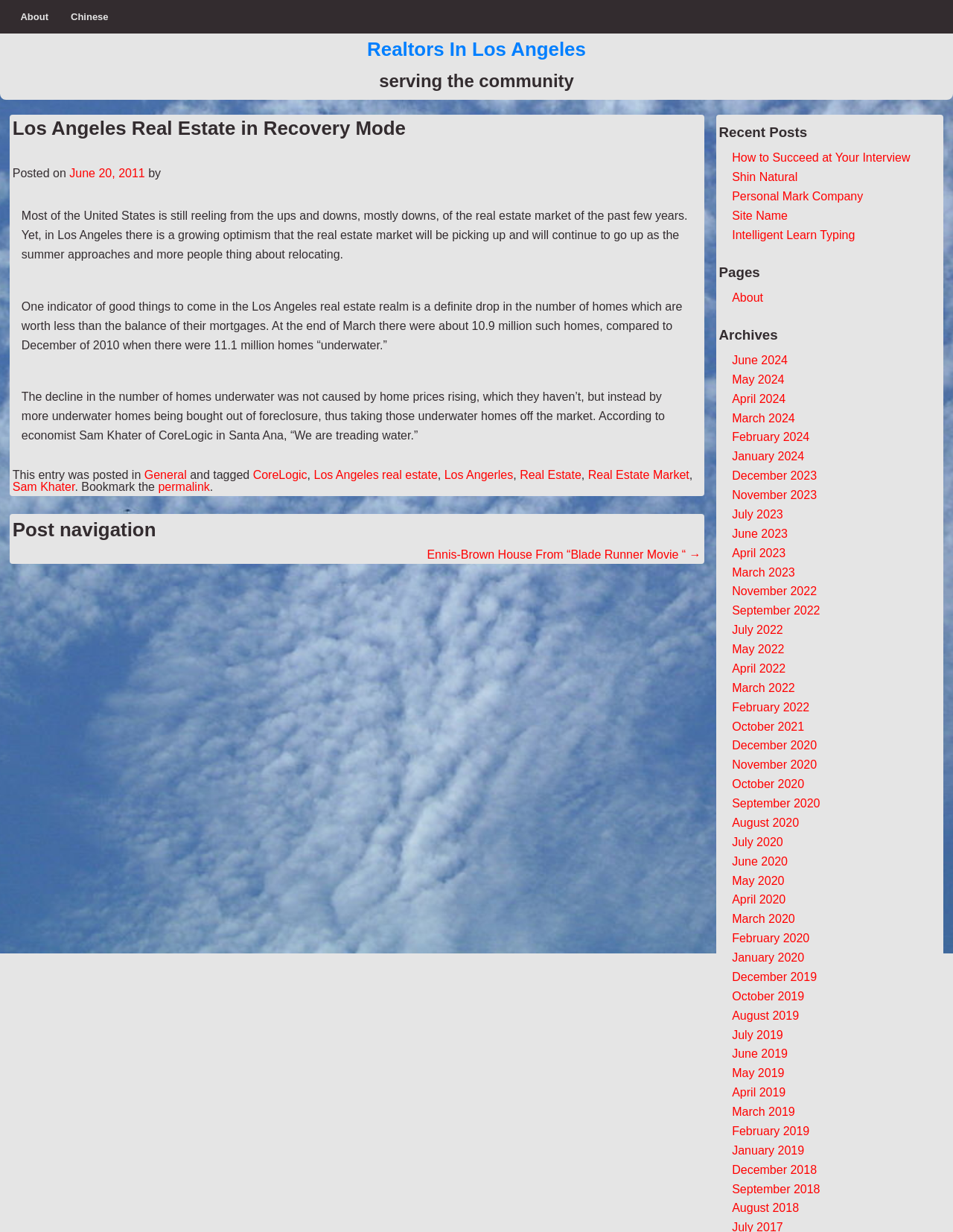Specify the bounding box coordinates of the element's region that should be clicked to achieve the following instruction: "Click on the 'About' link". The bounding box coordinates consist of four float numbers between 0 and 1, in the format [left, top, right, bottom].

[0.01, 0.0, 0.062, 0.027]